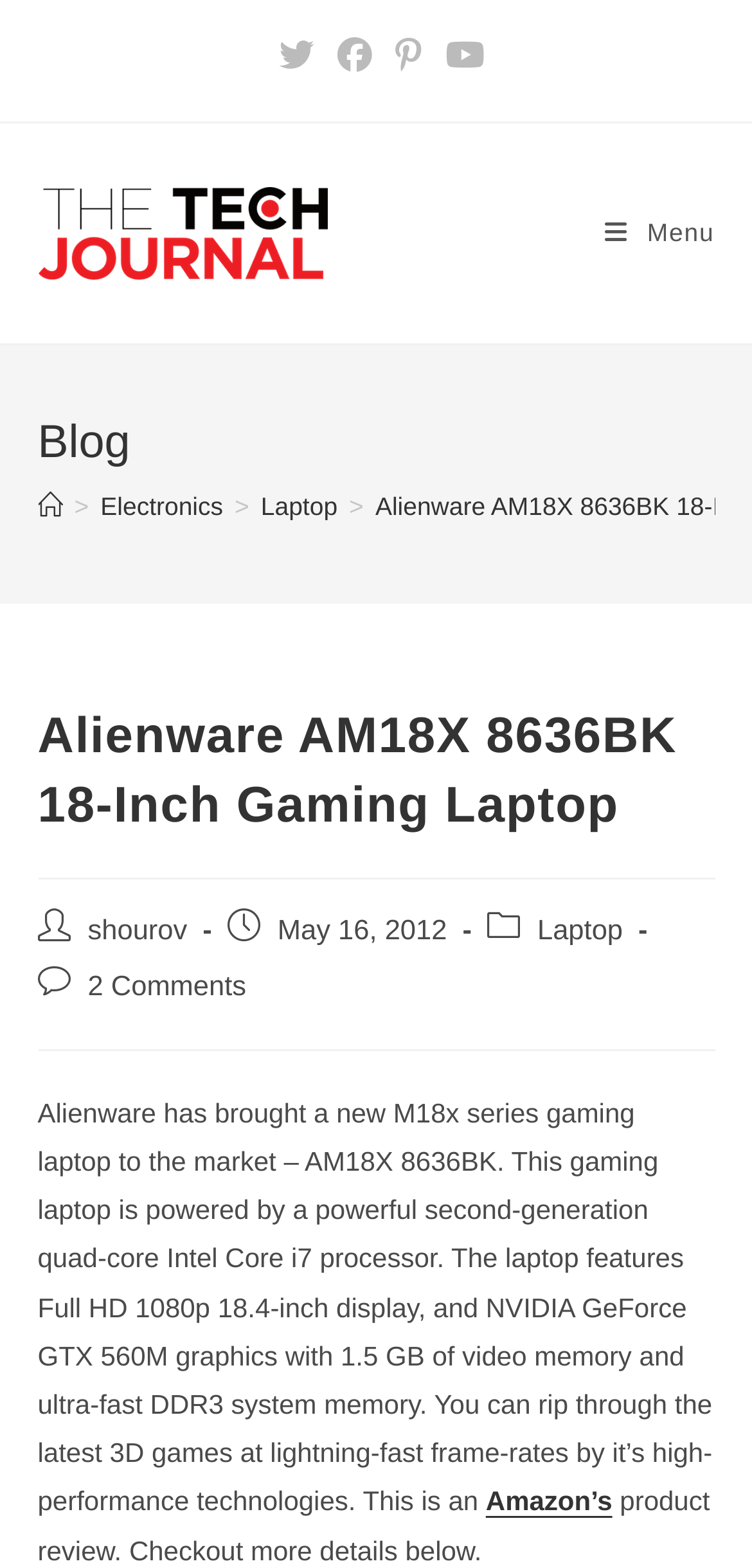Can you show the bounding box coordinates of the region to click on to complete the task described in the instruction: "View Youtube channel"?

[0.577, 0.025, 0.644, 0.047]